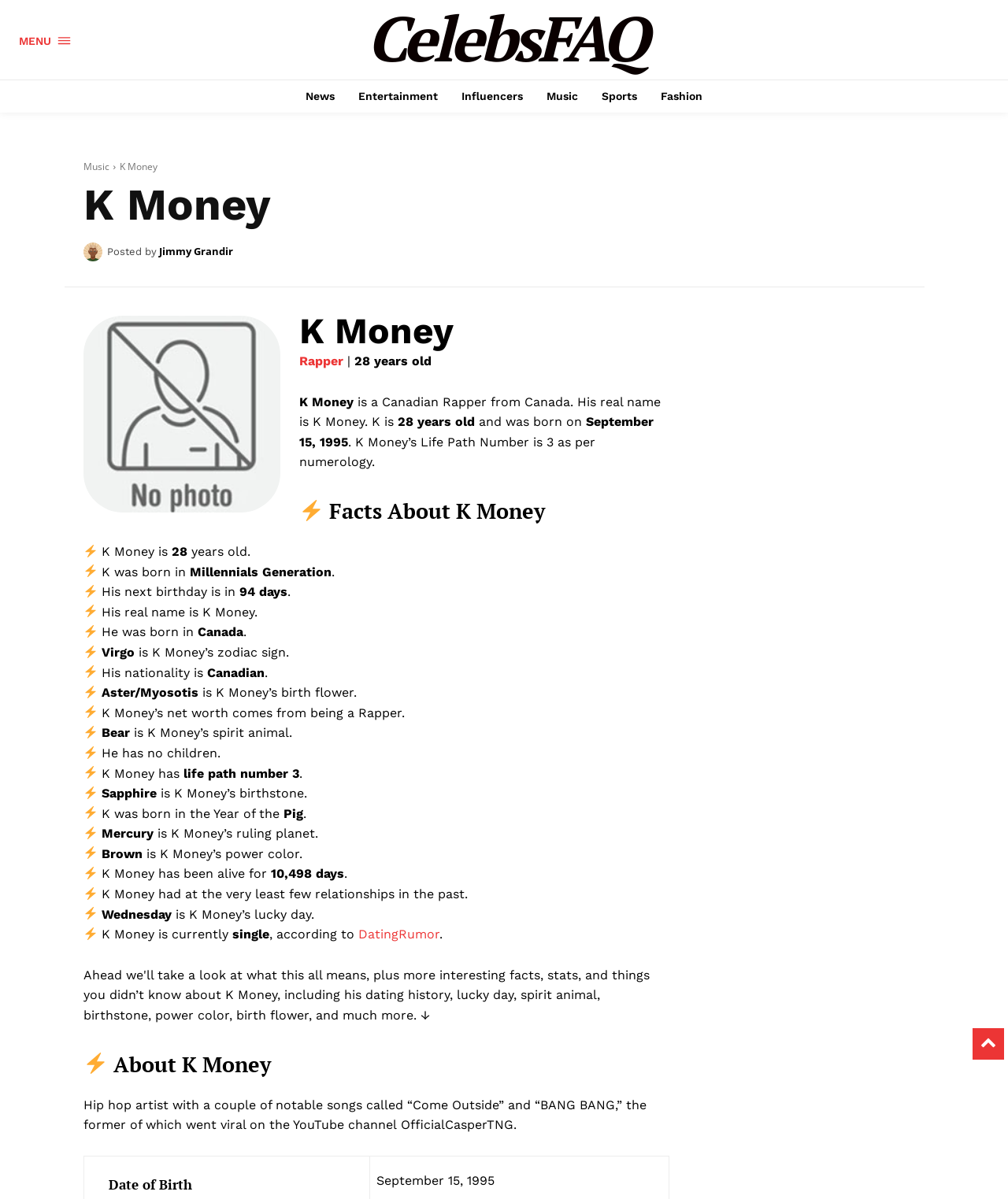Please answer the following question using a single word or phrase: What is K Money's spirit animal?

Bear